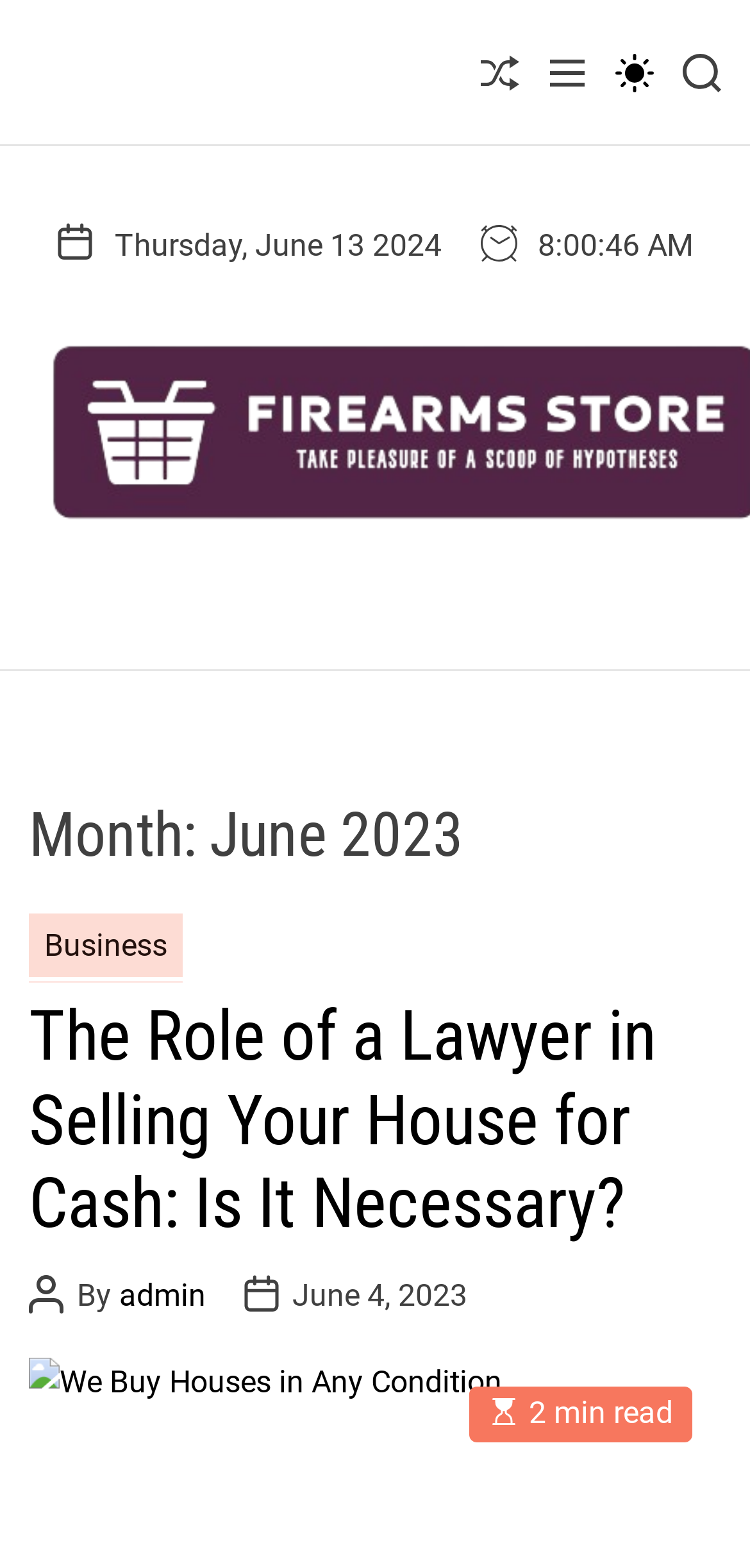Please identify the bounding box coordinates of the region to click in order to complete the task: "Click the Shuffle link". The coordinates must be four float numbers between 0 and 1, specified as [left, top, right, bottom].

[0.641, 0.012, 0.692, 0.08]